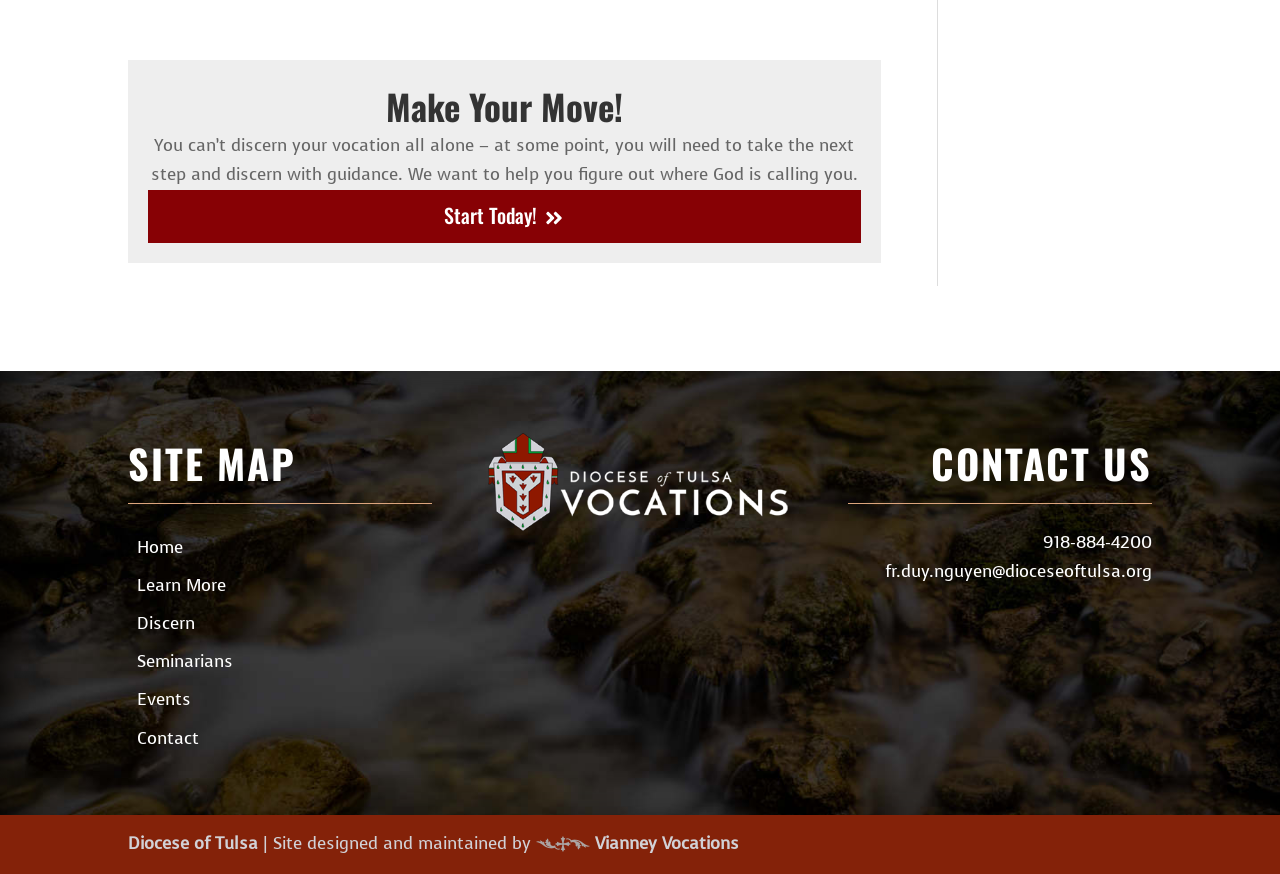What is the name of the organization that designed the website?
Using the image as a reference, give a one-word or short phrase answer.

Vianney Vocations